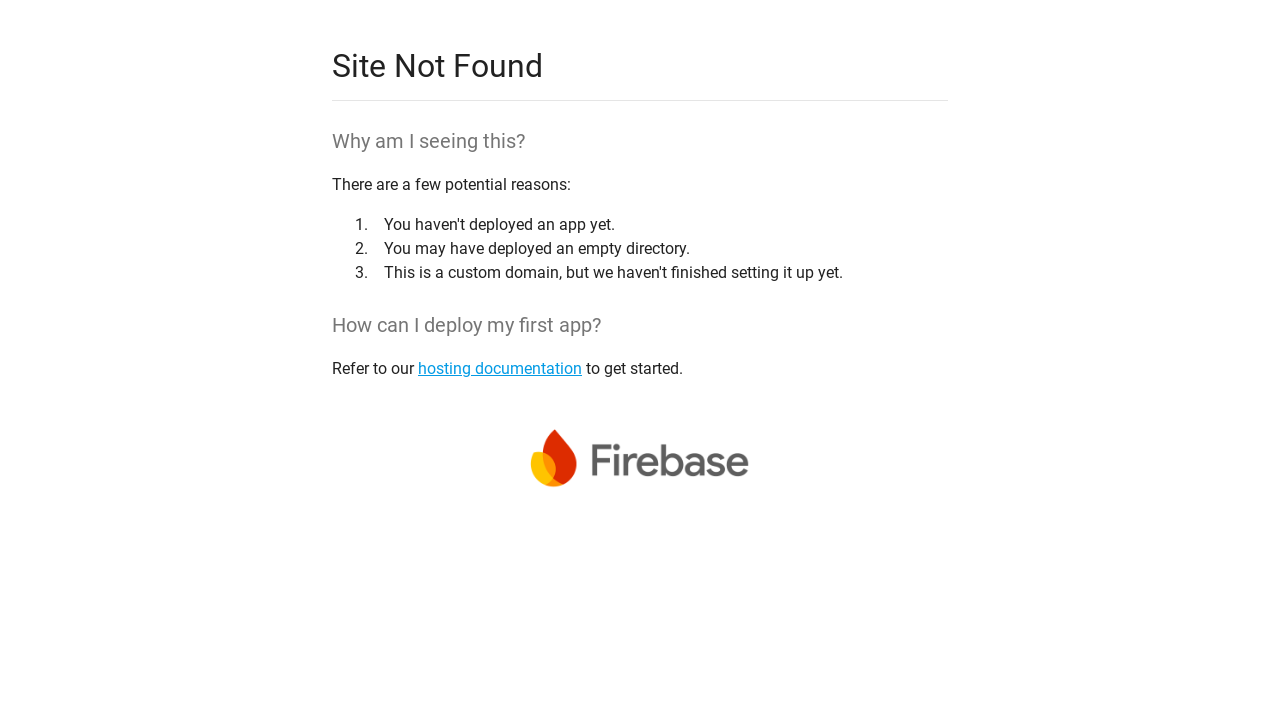Provide the text content of the webpage's main heading.

Site Not Found